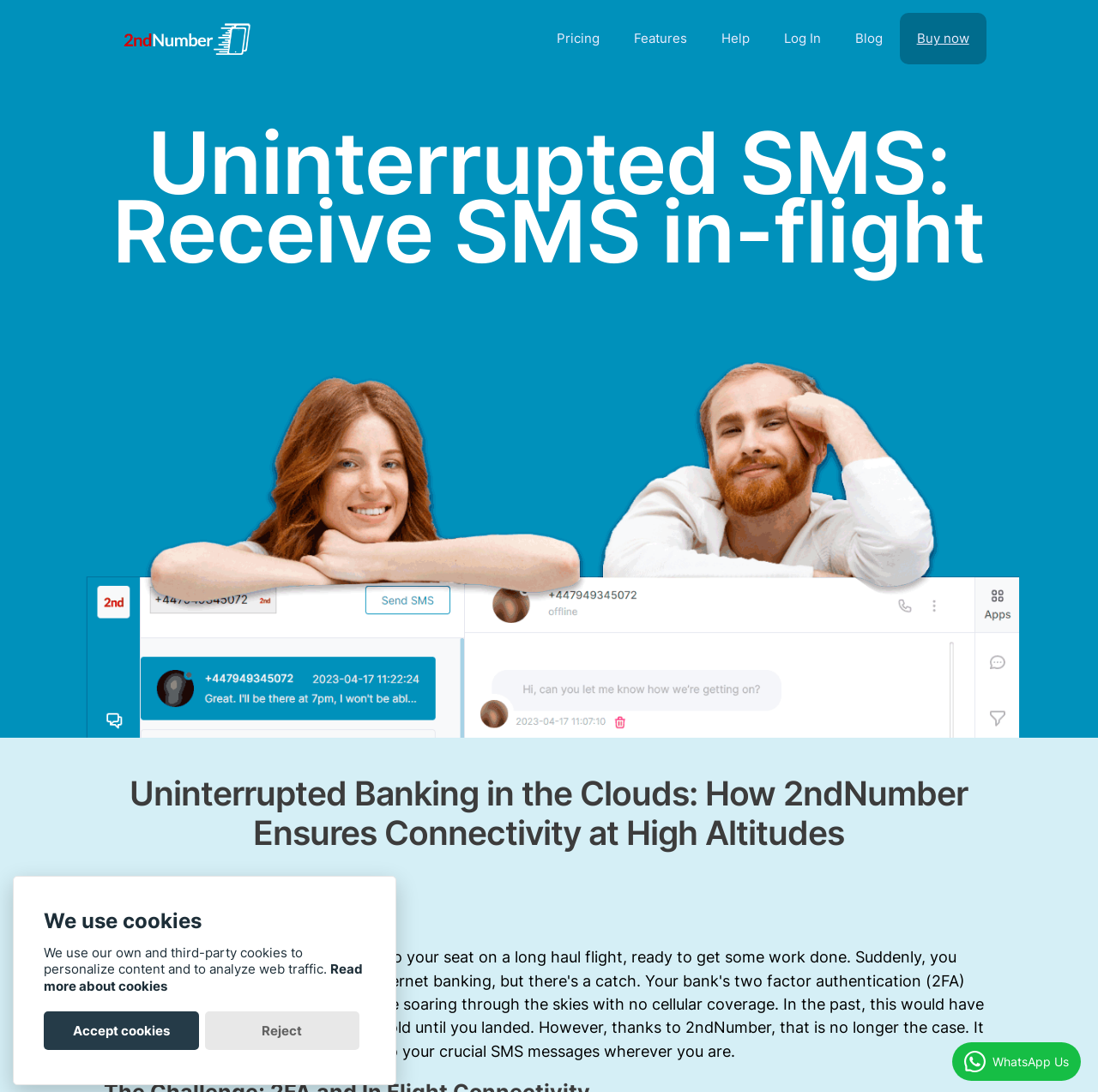Explain the webpage in detail.

The webpage is about 2ndNumber, a solution that enables uninterrupted banking and SMS reception during long-haul flights. At the top, there is a logo of 2ndNumber, accompanied by a link to the website "2ndNumber.tel". 

Below the logo, there are six navigation links: "Pricing", "Features", "Help", "Log In", "Blog", and "Buy now", which are evenly spaced and aligned horizontally across the top of the page.

The main content of the page is divided into three sections. The first section has a heading "Uninterrupted SMS: Receive SMS in-flight" and is located at the top-left of the page. The second section has a heading "Uninterrupted Banking in the Clouds: How 2ndNumber Ensures Connectivity at High Altitudes" and is positioned below the navigation links. The third section has a heading "Introduction" and is located below the second section.

At the bottom of the page, there is a notice about the use of cookies, which includes a static text explaining the purpose of cookies and a link to "Read more about cookies". There are also two buttons, "Accept cookies" and "Reject", allowing users to choose their preference. 

Additionally, there is a small image at the bottom-right corner of the page, and a "WhatsApp Us" text at the very bottom of the page.